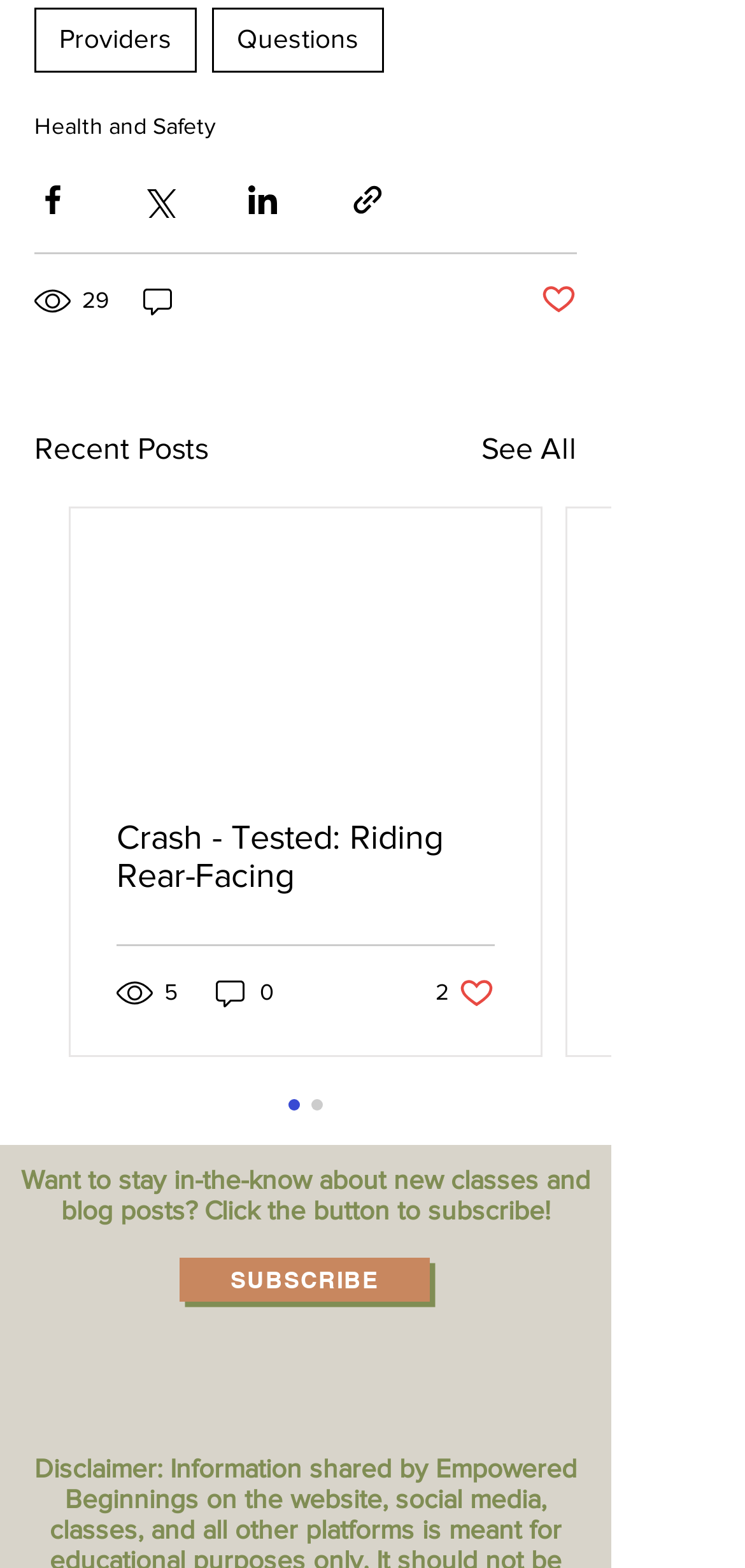Identify the bounding box for the UI element described as: "Post not marked as liked". Ensure the coordinates are four float numbers between 0 and 1, formatted as [left, top, right, bottom].

[0.726, 0.179, 0.774, 0.204]